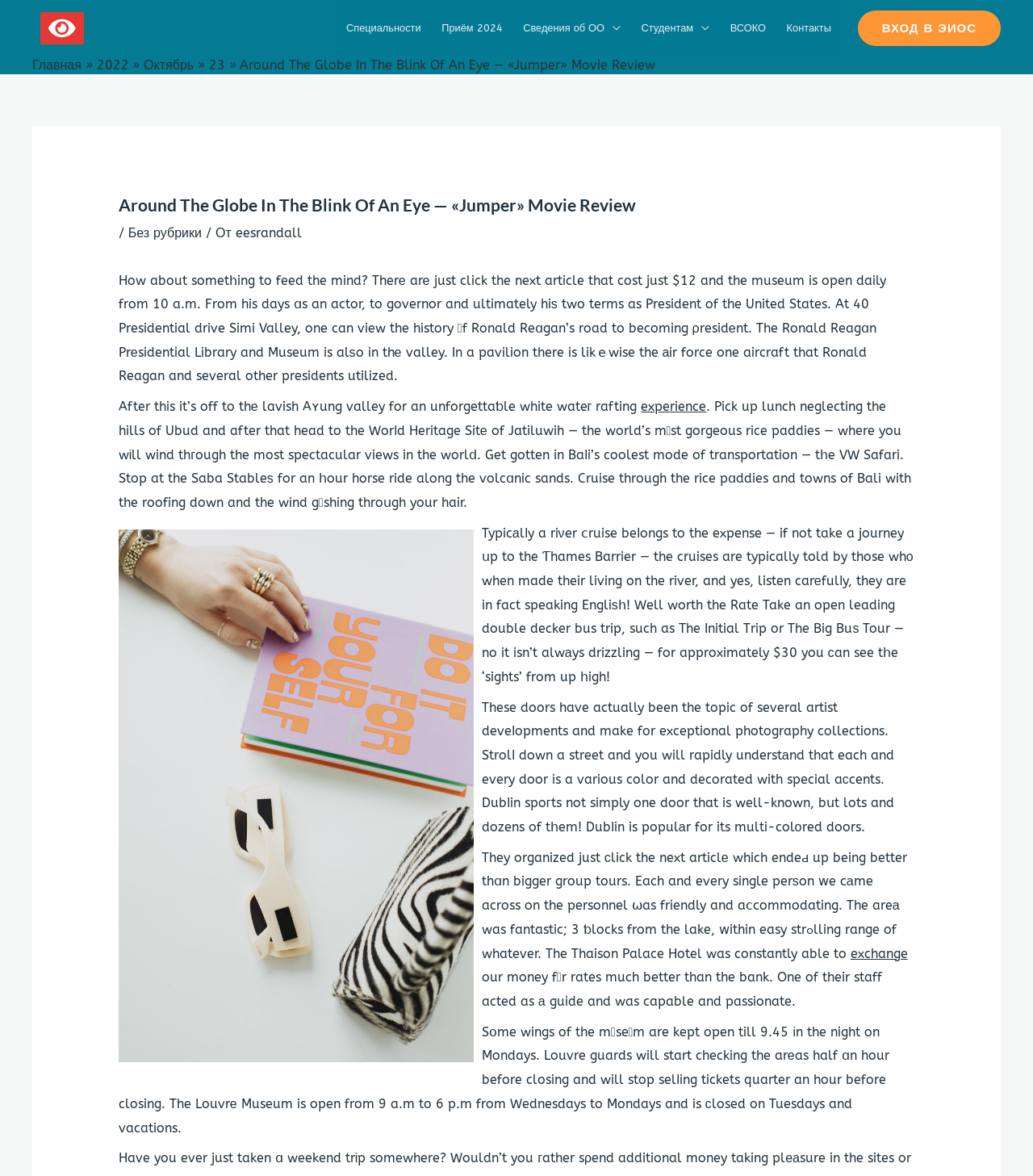Explain the webpage in detail, including its primary components.

This webpage is a blog post titled "Around The Globe In The Blink Of An Eye — «Jumper» Movie Review" from ПОУ Техникум КГТИ. At the top, there is a header widget with a link. Below it, a navigation menu with seven links is situated, including "Специальности", "Приём 2024", and "Контакты". 

On the right side, there is a link to "ВХОД В ЭИОС". Below the navigation menu, there is another navigation menu with five links, including "Главная" and "23". 

The main content of the webpage is a movie review of "Jumper". The review is divided into several paragraphs, with a heading at the top. The text describes the movie and its themes, with some references to historical figures and events. There are also some descriptive passages about traveling, including white water rafting and visiting the Ronald Reagan Presidential Library and Museum. 

The webpage also features an image, which is likely related to the movie review or travel descriptions. Throughout the text, there are several links to other articles or websites, including "Без рубрики", "eesrandall", and "exchange". The text is written in a descriptive and informative style, with some personal anecdotes and opinions.